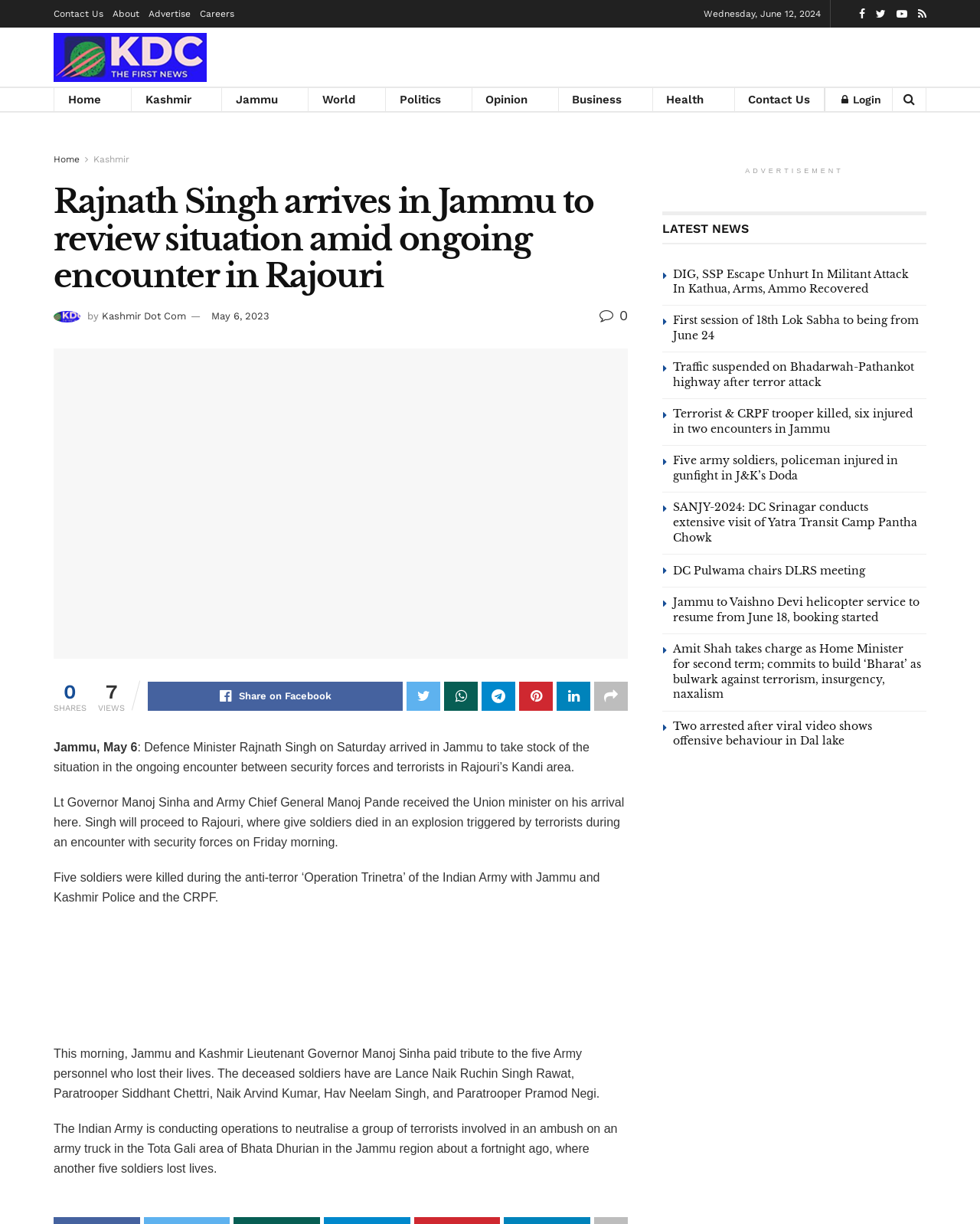Please extract the primary headline from the webpage.

Rajnath Singh arrives in Jammu to review situation amid ongoing encounter in Rajouri